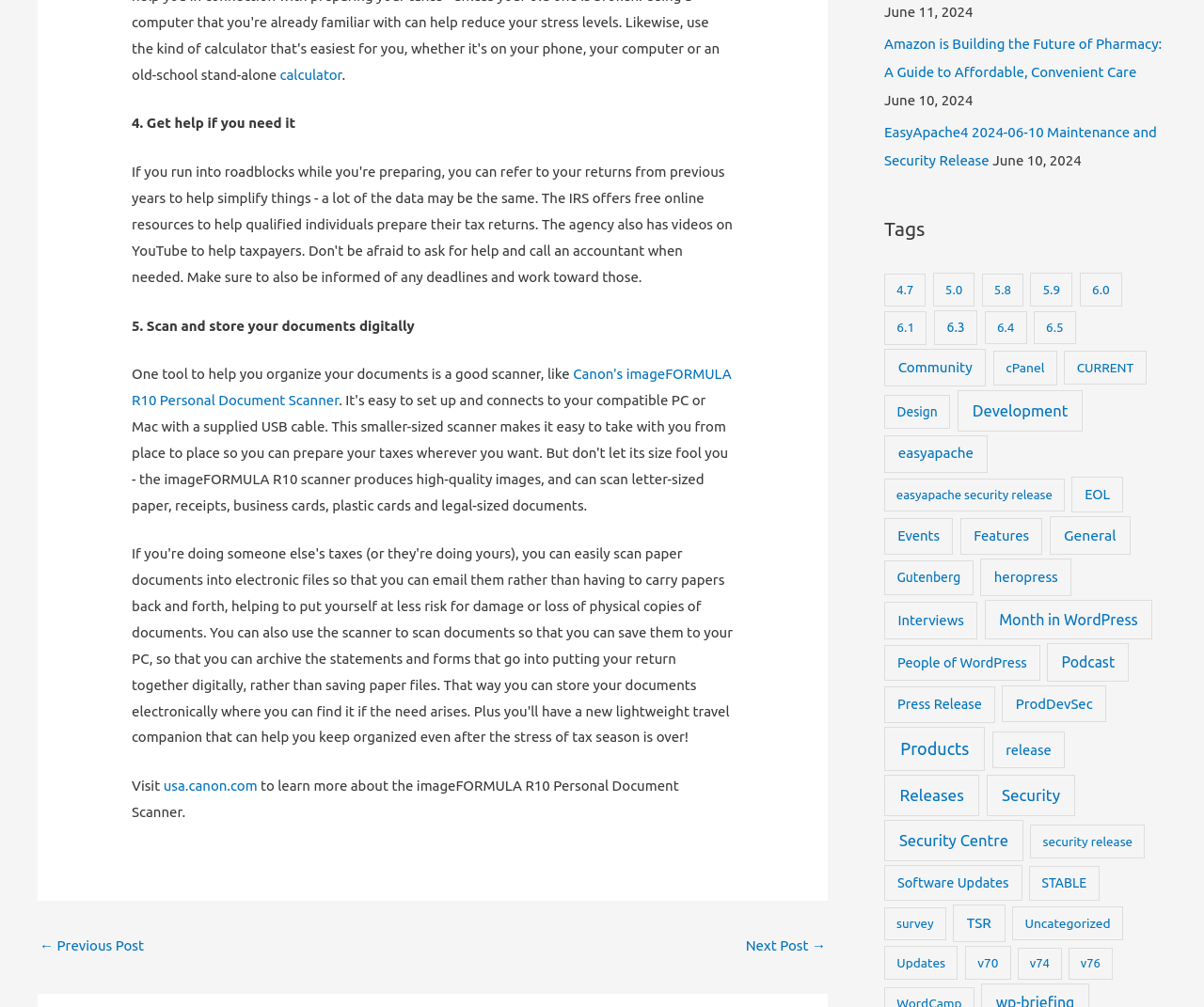Respond to the question below with a concise word or phrase:
What is the name of the website that can be visited to learn more about the imageFORMULA R10 Personal Document Scanner?

usa.canon.com